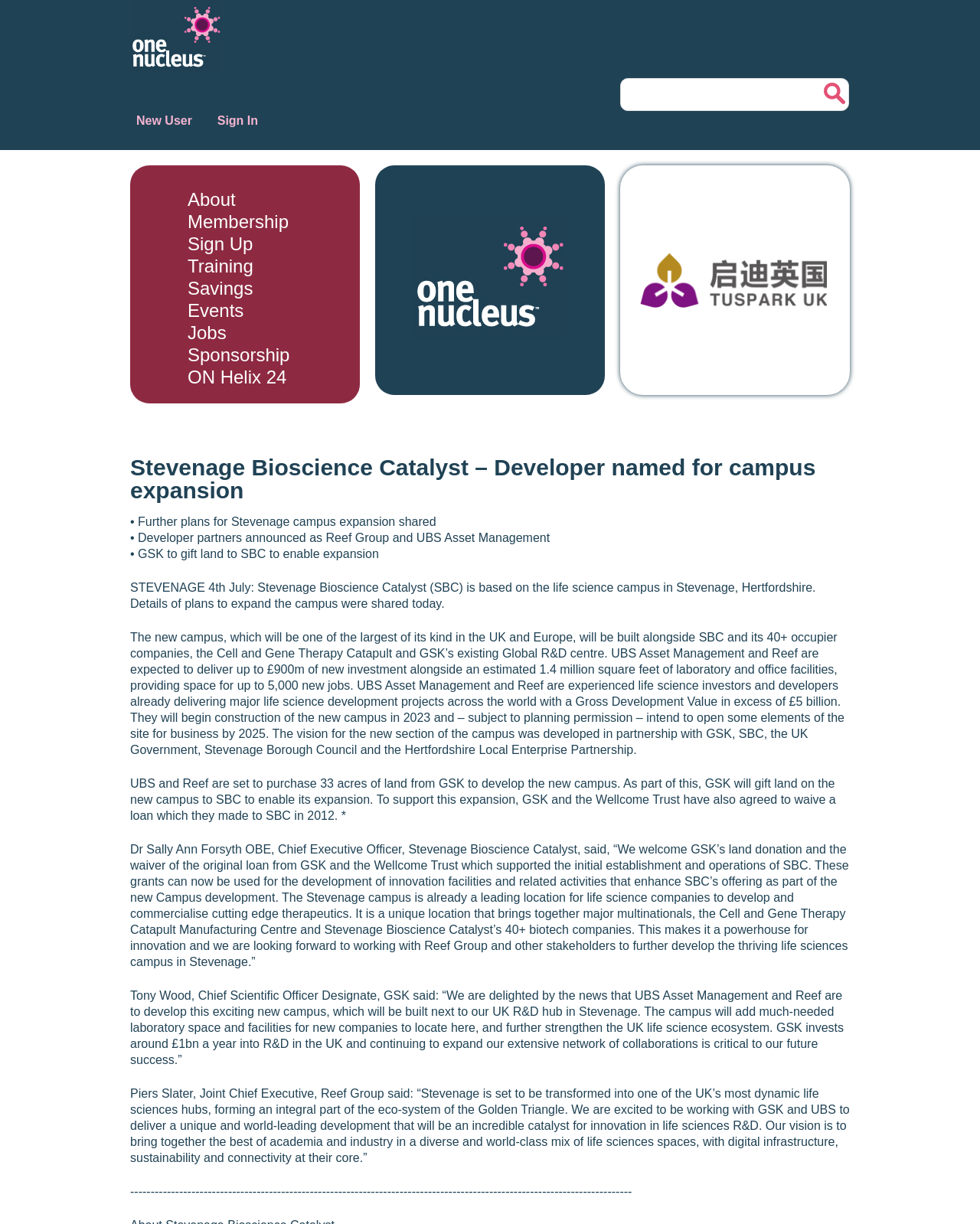Give the bounding box coordinates for the element described as: "BACK TO INDEX".

None